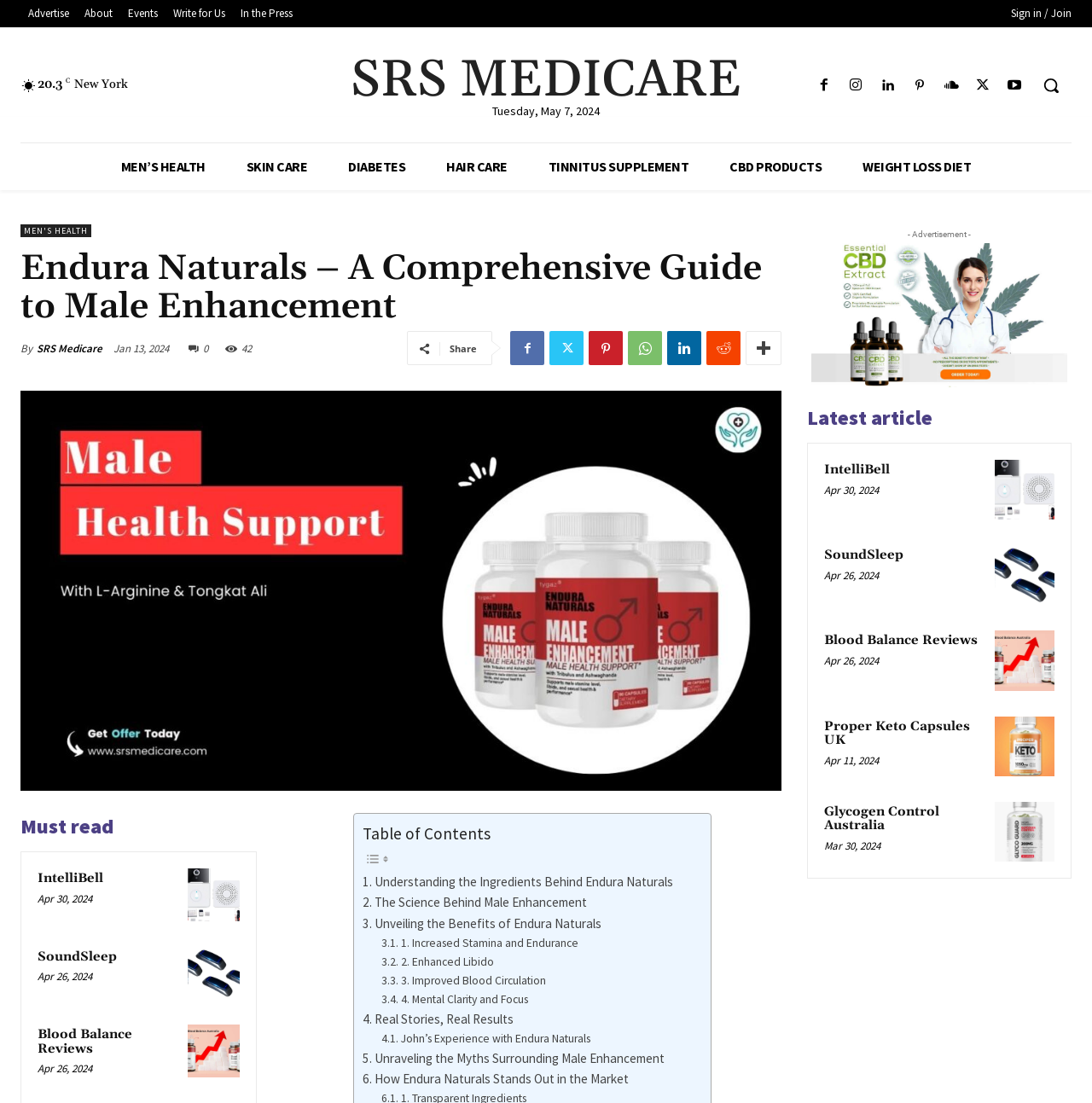How many categories are listed at the top?
Using the information from the image, provide a comprehensive answer to the question.

I looked at the top navigation bar and counted the categories: MEN'S HEALTH, SKIN CARE, DIABETES, HAIR CARE, TINNITUS SUPPLEMENT, CBD PRODUCTS, WEIGHT LOSS DIET, and there are 8 categories in total.